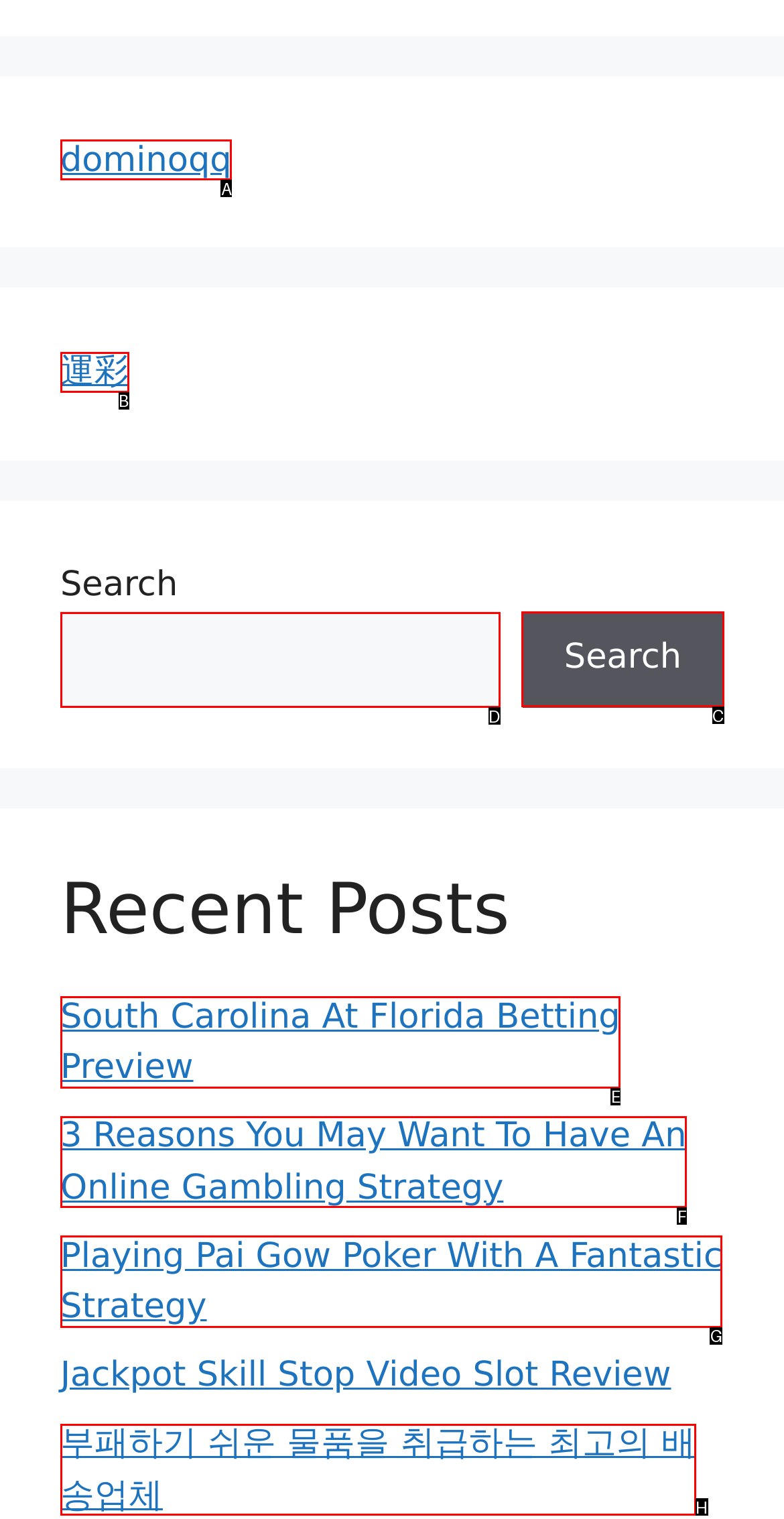From the given options, indicate the letter that corresponds to the action needed to complete this task: Search for something. Respond with only the letter.

D